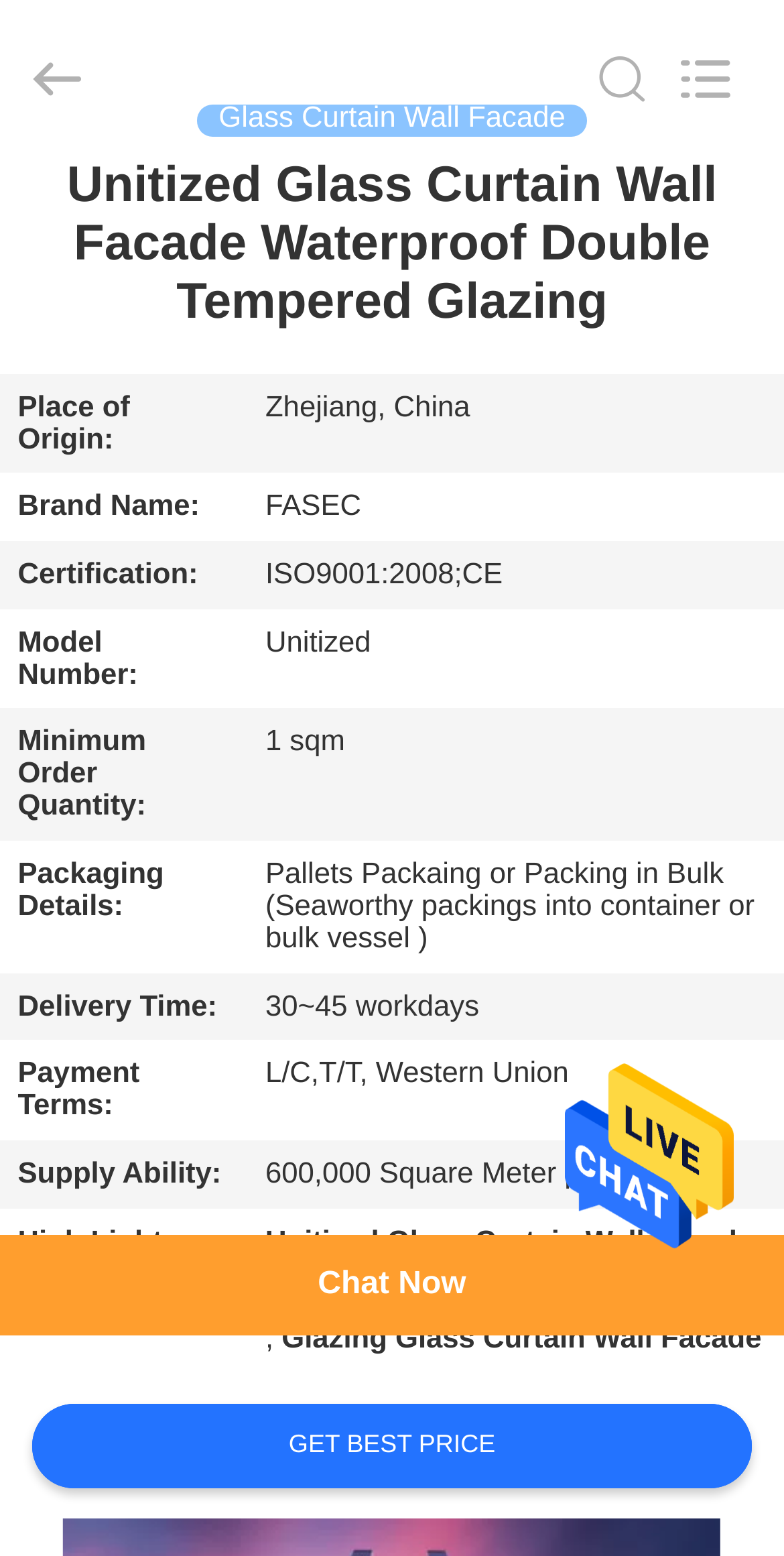Please find the bounding box coordinates of the element's region to be clicked to carry out this instruction: "Learn about SEO for local services".

None